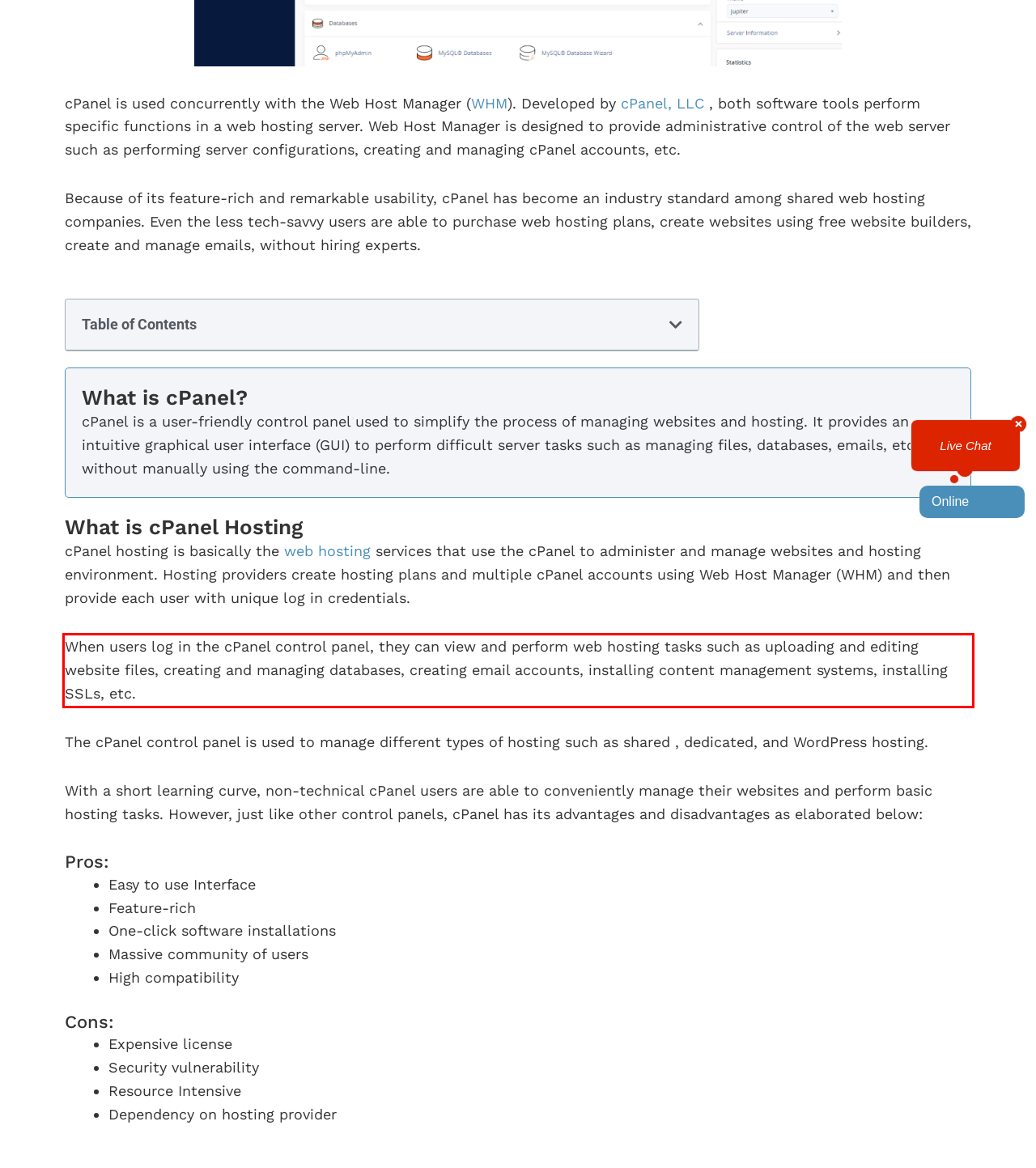You have a screenshot of a webpage where a UI element is enclosed in a red rectangle. Perform OCR to capture the text inside this red rectangle.

When users log in the cPanel control panel, they can view and perform web hosting tasks such as uploading and editing website files, creating and managing databases, creating email accounts, installing content management systems, installing SSLs, etc.